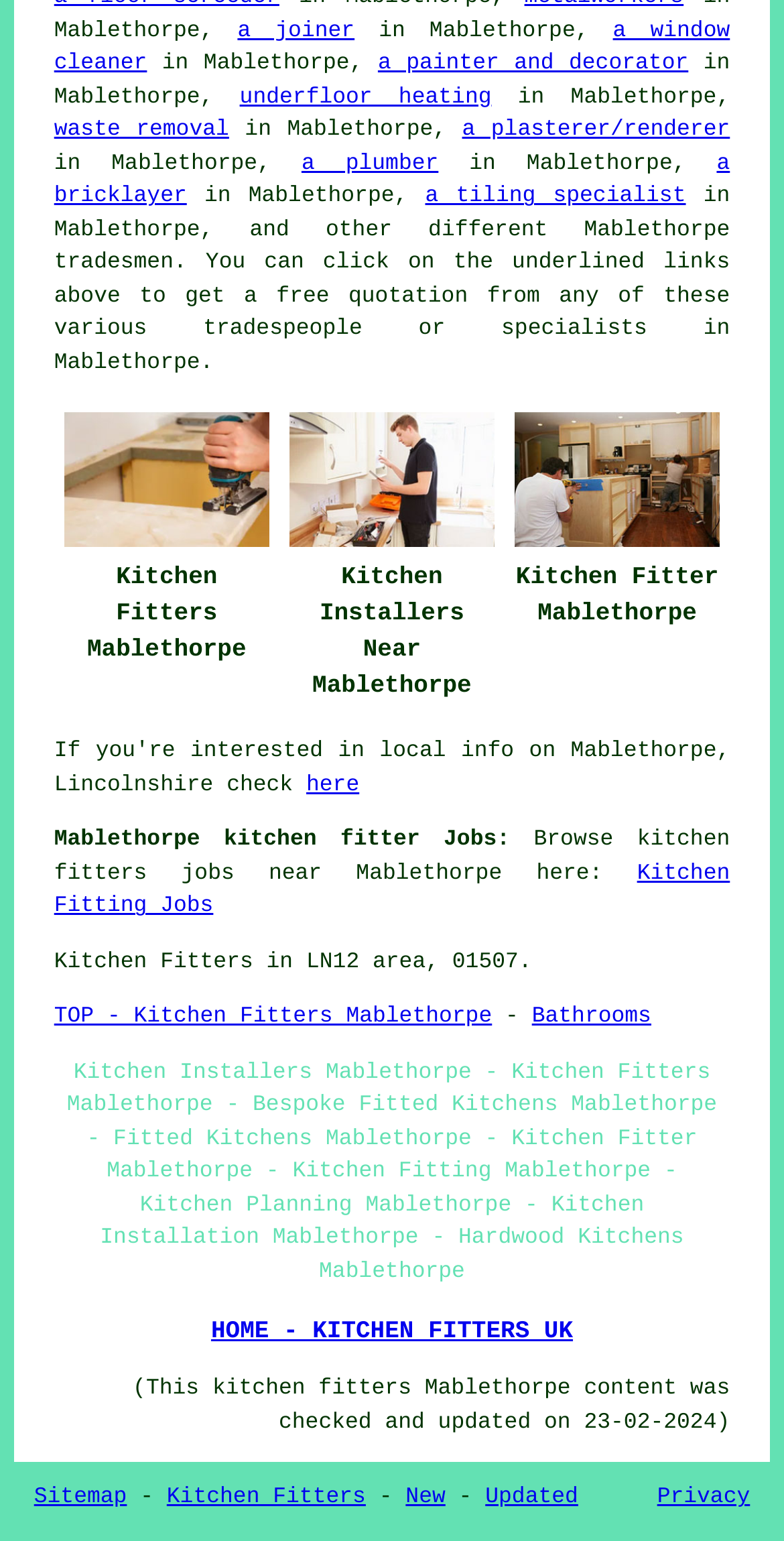What is the location of the kitchen fitters?
Relying on the image, give a concise answer in one word or a brief phrase.

Mablethorpe